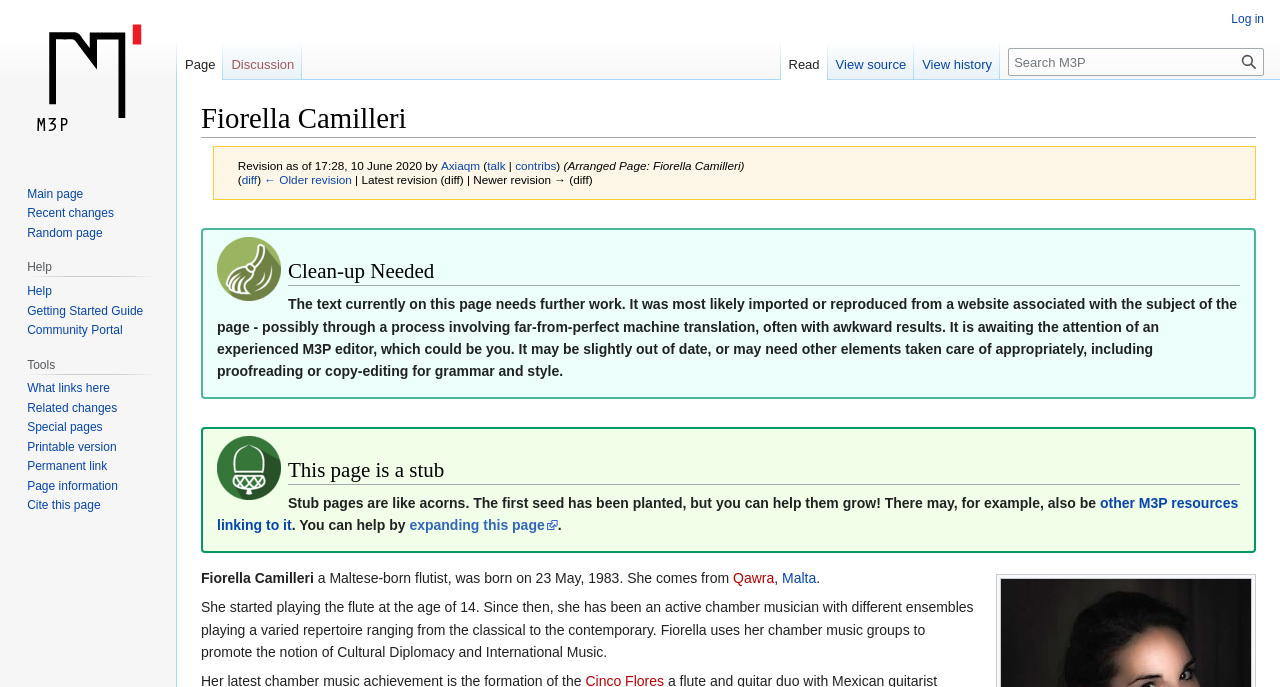Determine the bounding box coordinates for the element that should be clicked to follow this instruction: "Search". The coordinates should be given as four float numbers between 0 and 1, in the format [left, top, right, bottom].

[0.788, 0.07, 0.988, 0.111]